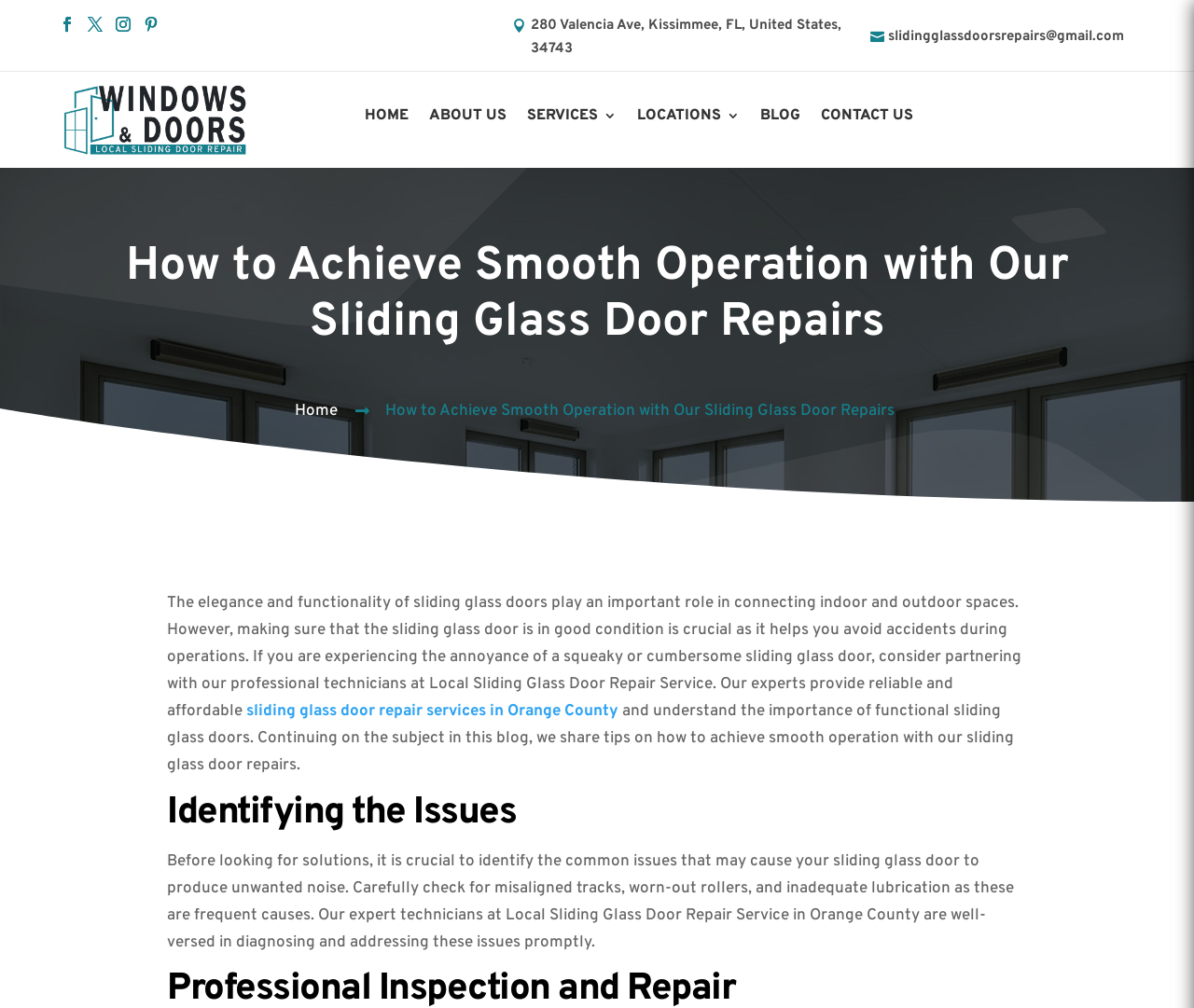Please analyze the image and give a detailed answer to the question:
What is the topic of the blog post?

I found this information by reading the title of the webpage and the heading of the blog post which says 'How to Achieve Smooth Operation with Our Sliding Glass Door Repairs'.